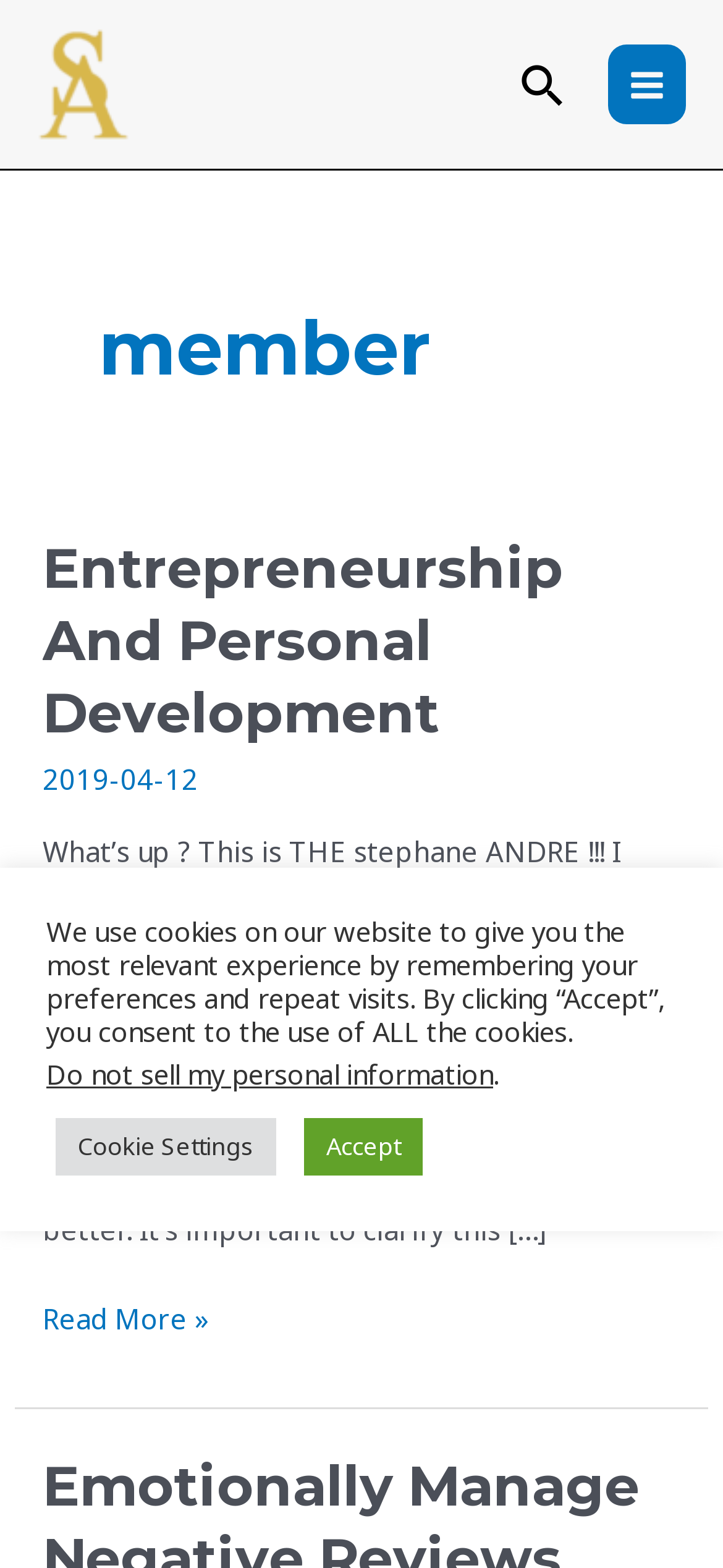Please locate the bounding box coordinates of the region I need to click to follow this instruction: "read more about Entrepreneurship And Personal Development".

[0.059, 0.826, 0.29, 0.856]